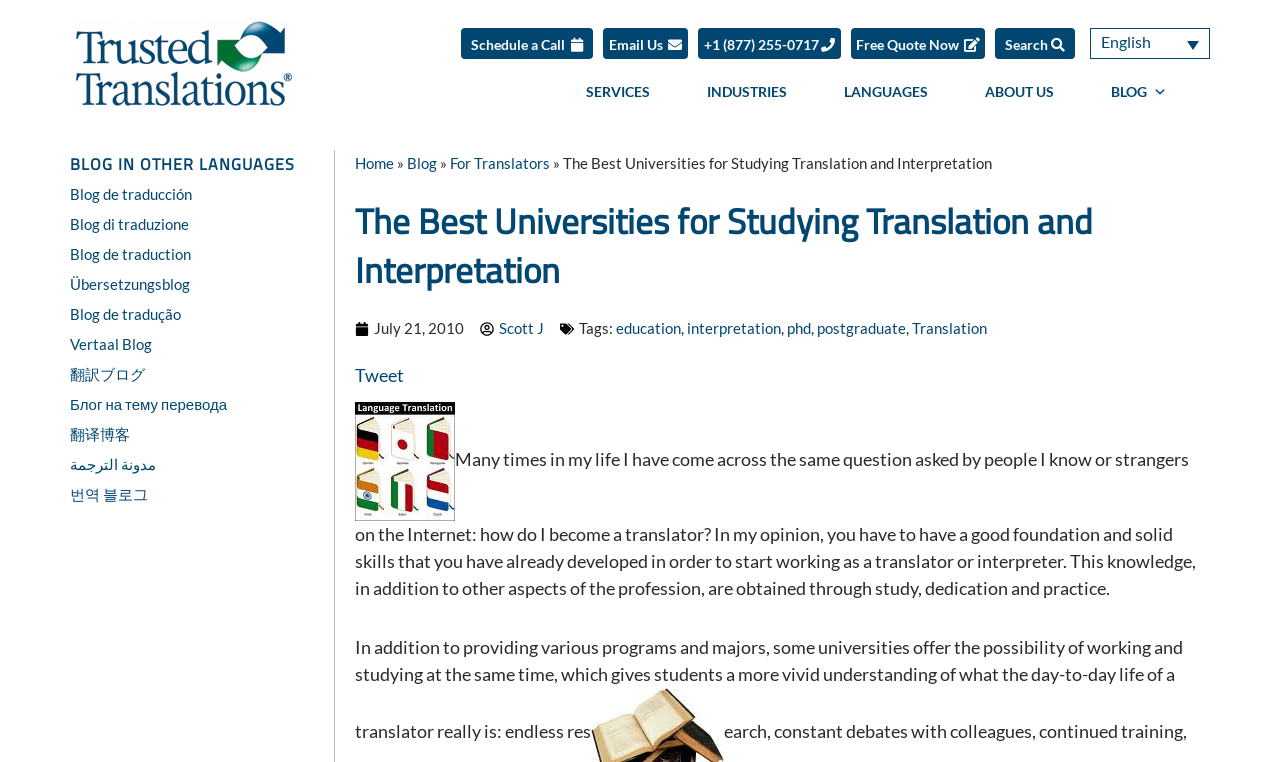Determine the bounding box coordinates of the UI element that matches the following description: "Finance". The coordinates should be four float numbers between 0 and 1 in the format [left, top, right, bottom].

None